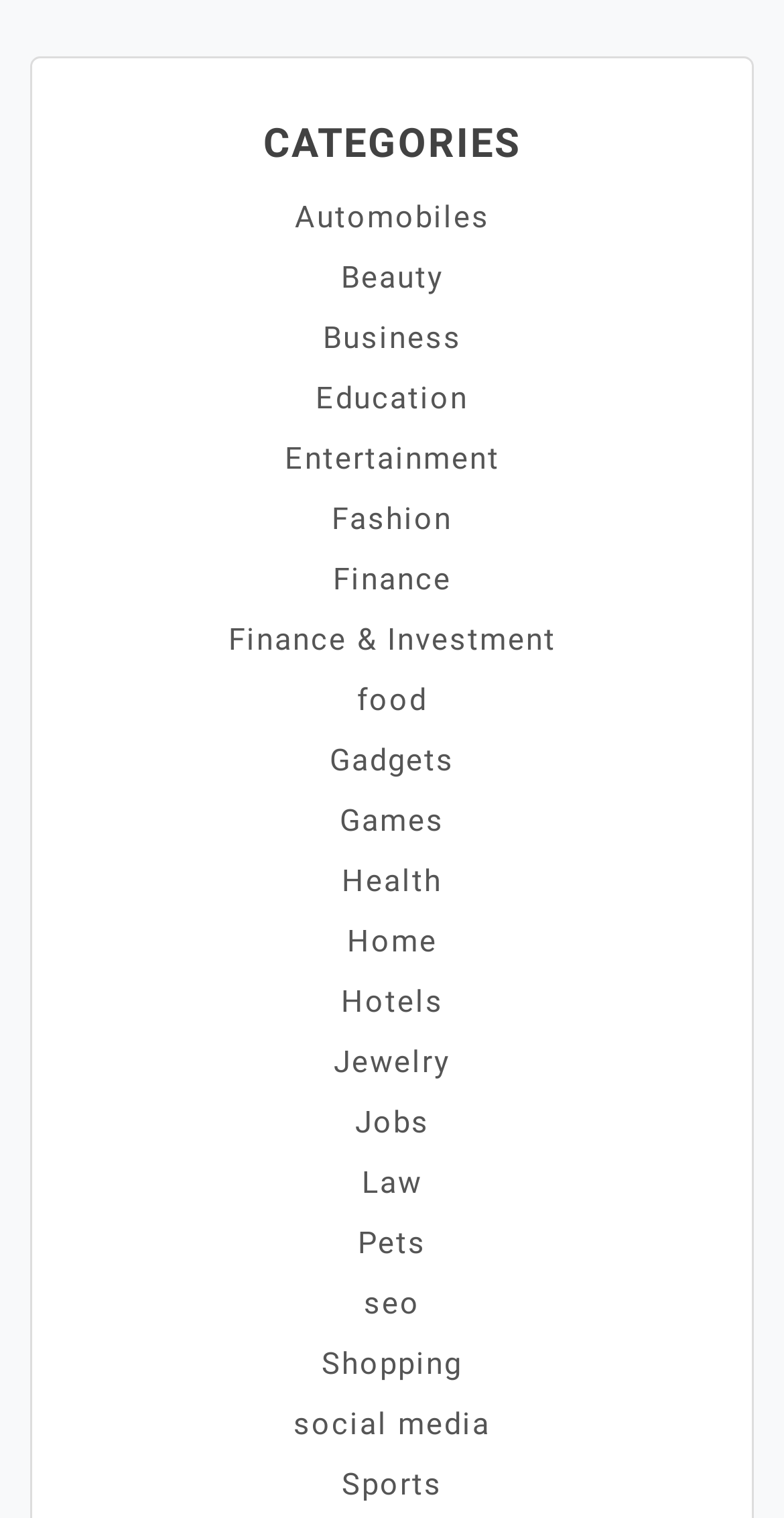Please identify the bounding box coordinates of the region to click in order to complete the given instruction: "Learn about Finance". The coordinates should be four float numbers between 0 and 1, i.e., [left, top, right, bottom].

[0.424, 0.37, 0.576, 0.393]